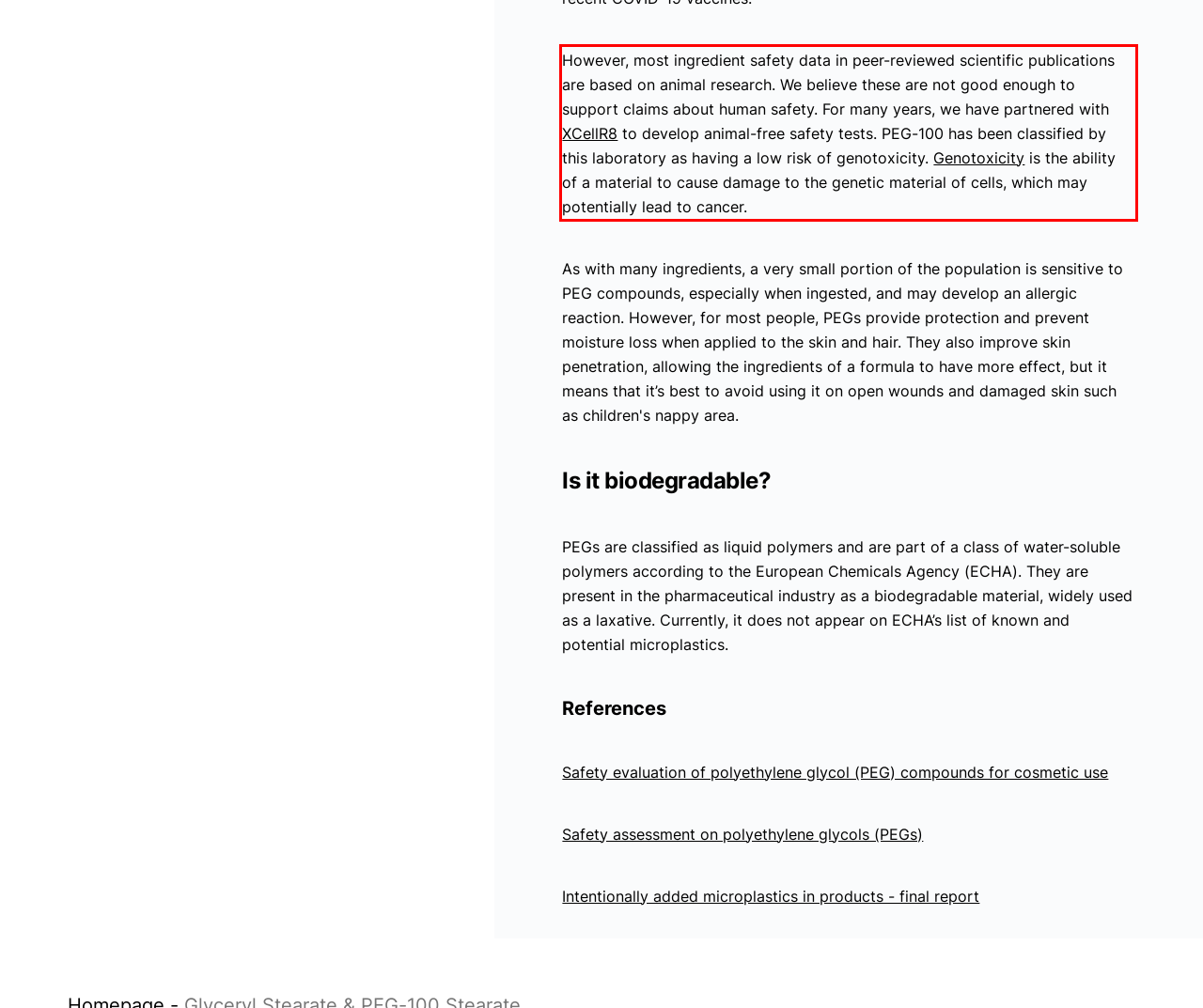Please perform OCR on the text content within the red bounding box that is highlighted in the provided webpage screenshot.

However, most ingredient safety data in peer-reviewed scientific publications are based on animal research. We believe these are not good enough to support claims about human safety. For many years, we have partnered with XCellR8 to develop animal-free safety tests. PEG-100 has been classified by this laboratory as having a low risk of genotoxicity. Genotoxicity is the ability of a material to cause damage to the genetic material of cells, which may potentially lead to cancer.